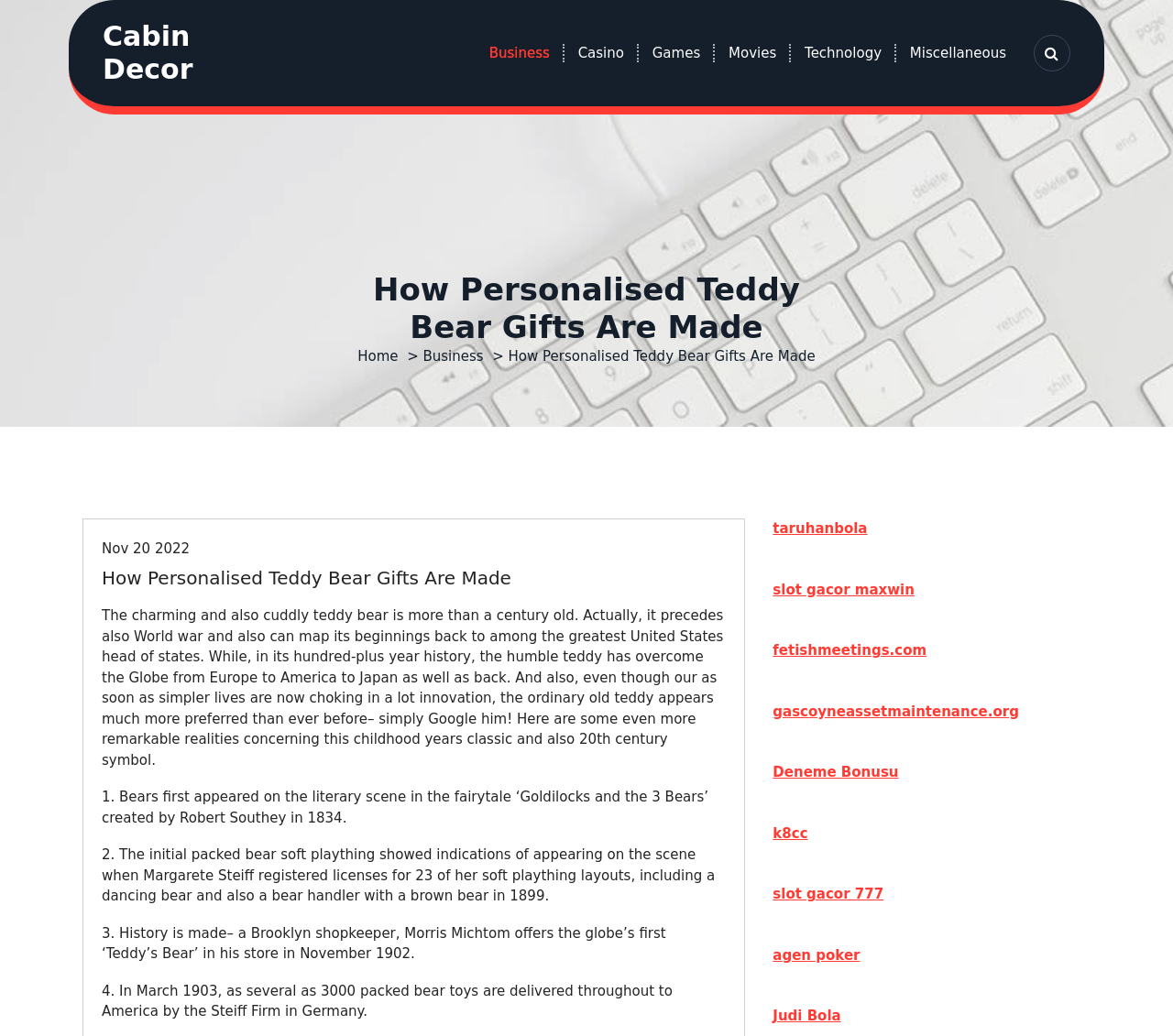What is the date mentioned in the article?
Please give a detailed and thorough answer to the question, covering all relevant points.

The date 'Nov 20 2022' is mentioned in the article, which can be found in the link with the text 'Nov 20 2022'.